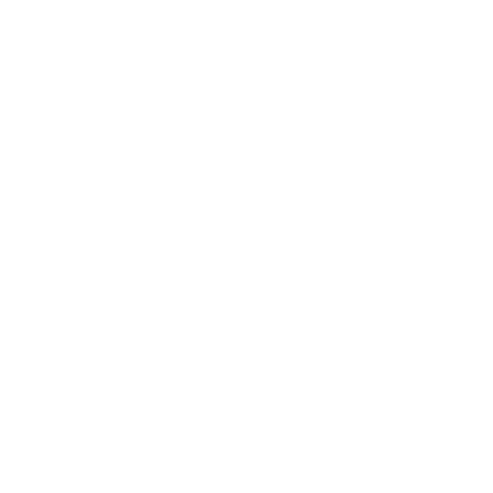What type of rifles is the muzzle brake designed for?
Please give a detailed and elaborate answer to the question based on the image.

The caption specifically states that the muzzle brake is designed for AR-10 black rifles, making it an appealing accessory for firearm enthusiasts who use these types of rifles.